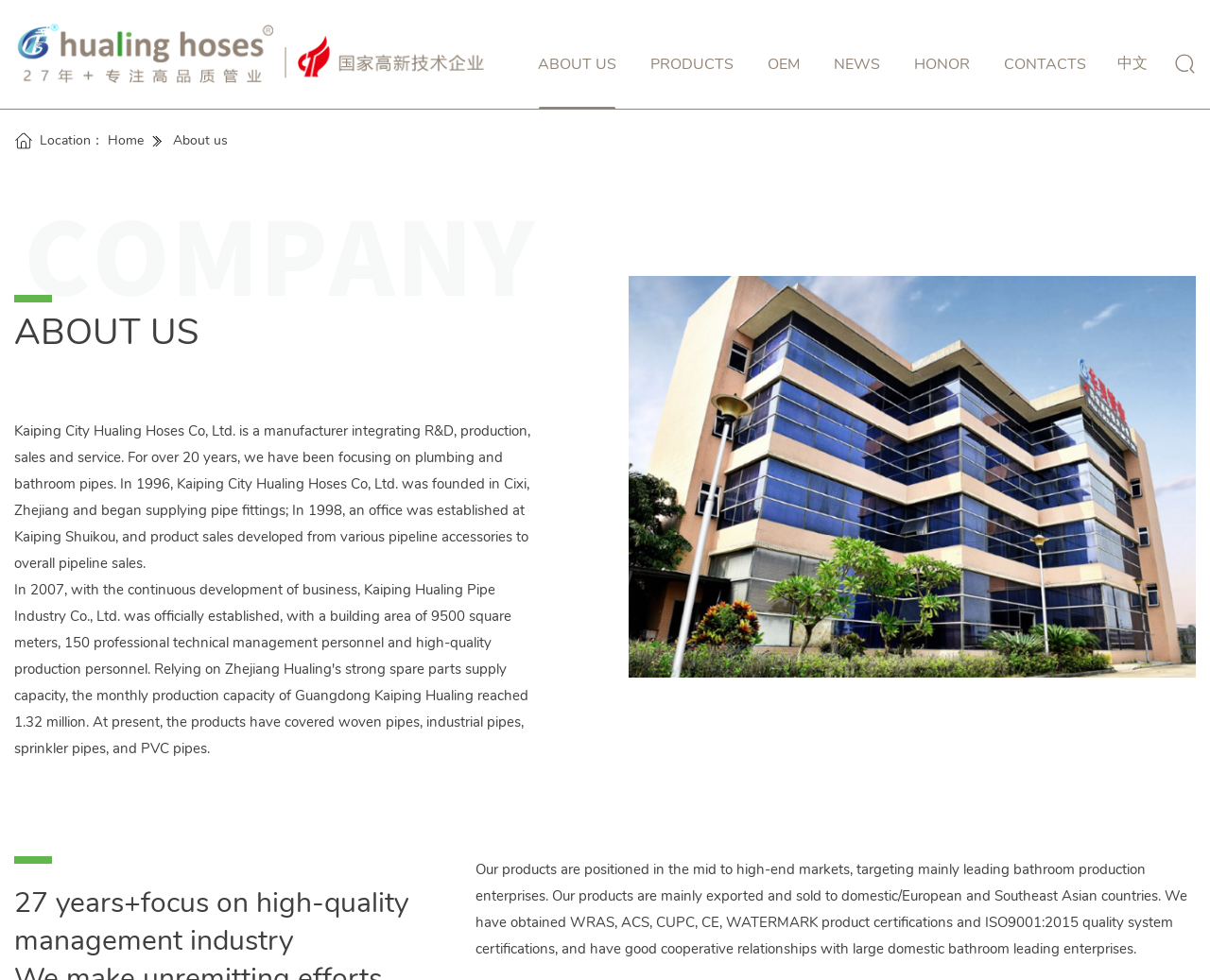Find the bounding box coordinates for the element that must be clicked to complete the instruction: "View the PRODUCTS page". The coordinates should be four float numbers between 0 and 1, indicated as [left, top, right, bottom].

[0.535, 0.051, 0.609, 0.08]